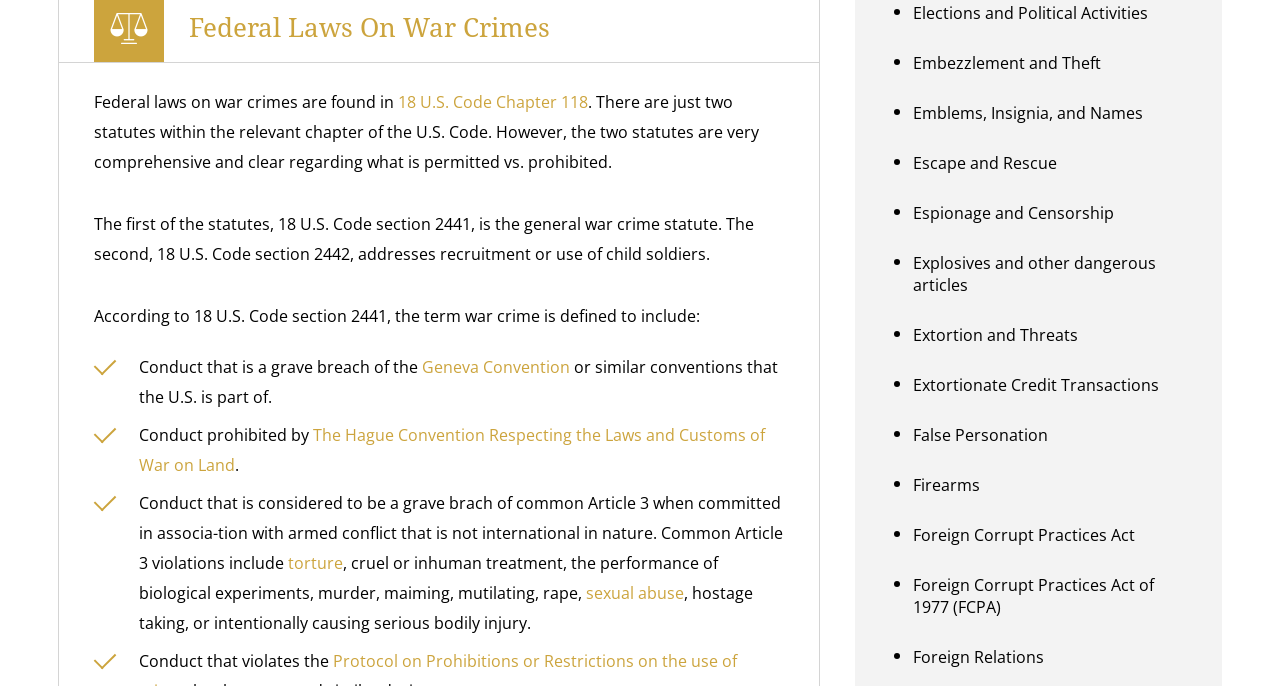What is the general war crime statute?
Give a single word or phrase as your answer by examining the image.

18 U.S. Code section 2441